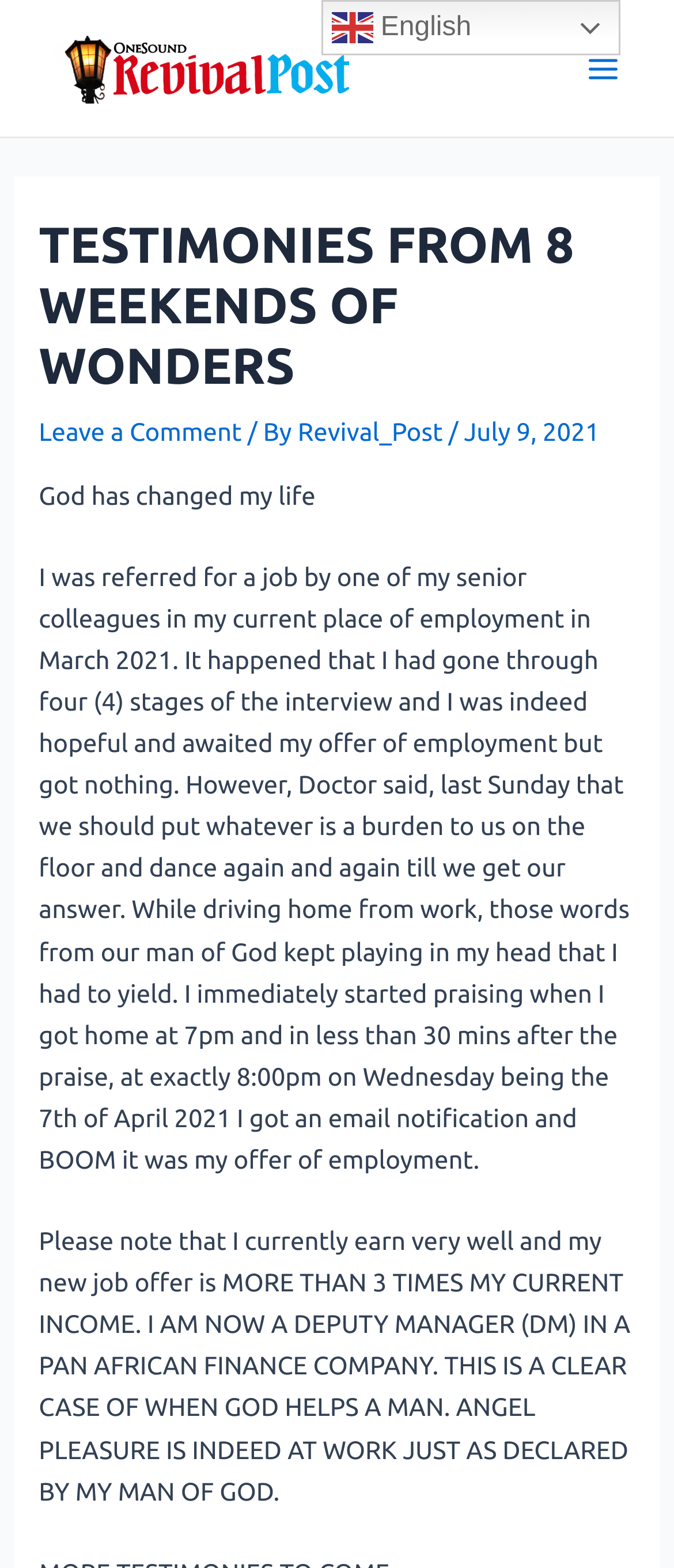Please identify and generate the text content of the webpage's main heading.

TESTIMONIES FROM 8 WEEKENDS OF WONDERS